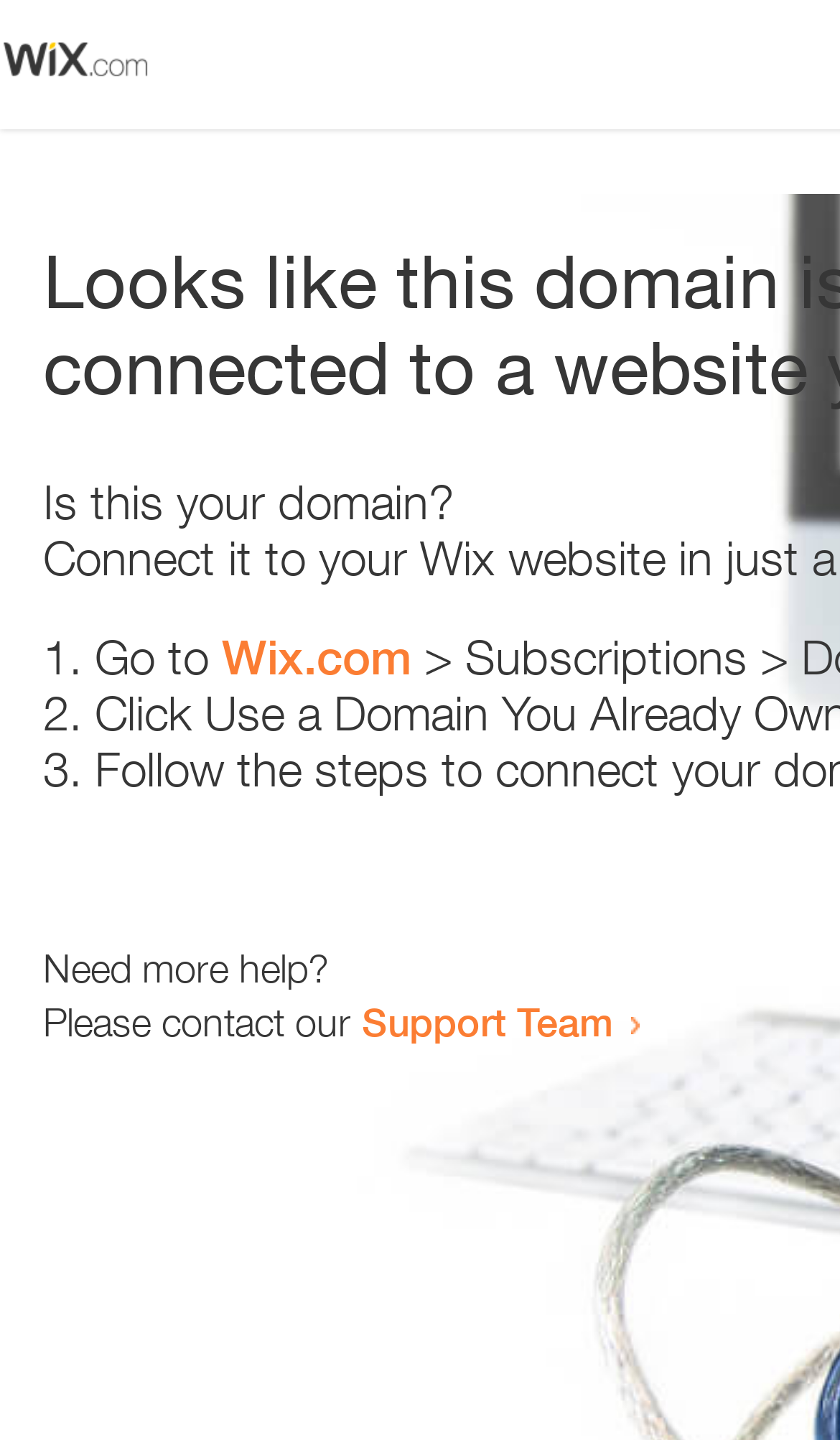Determine the bounding box of the UI element mentioned here: "Support Team". The coordinates must be in the format [left, top, right, bottom] with values ranging from 0 to 1.

[0.431, 0.693, 0.731, 0.726]